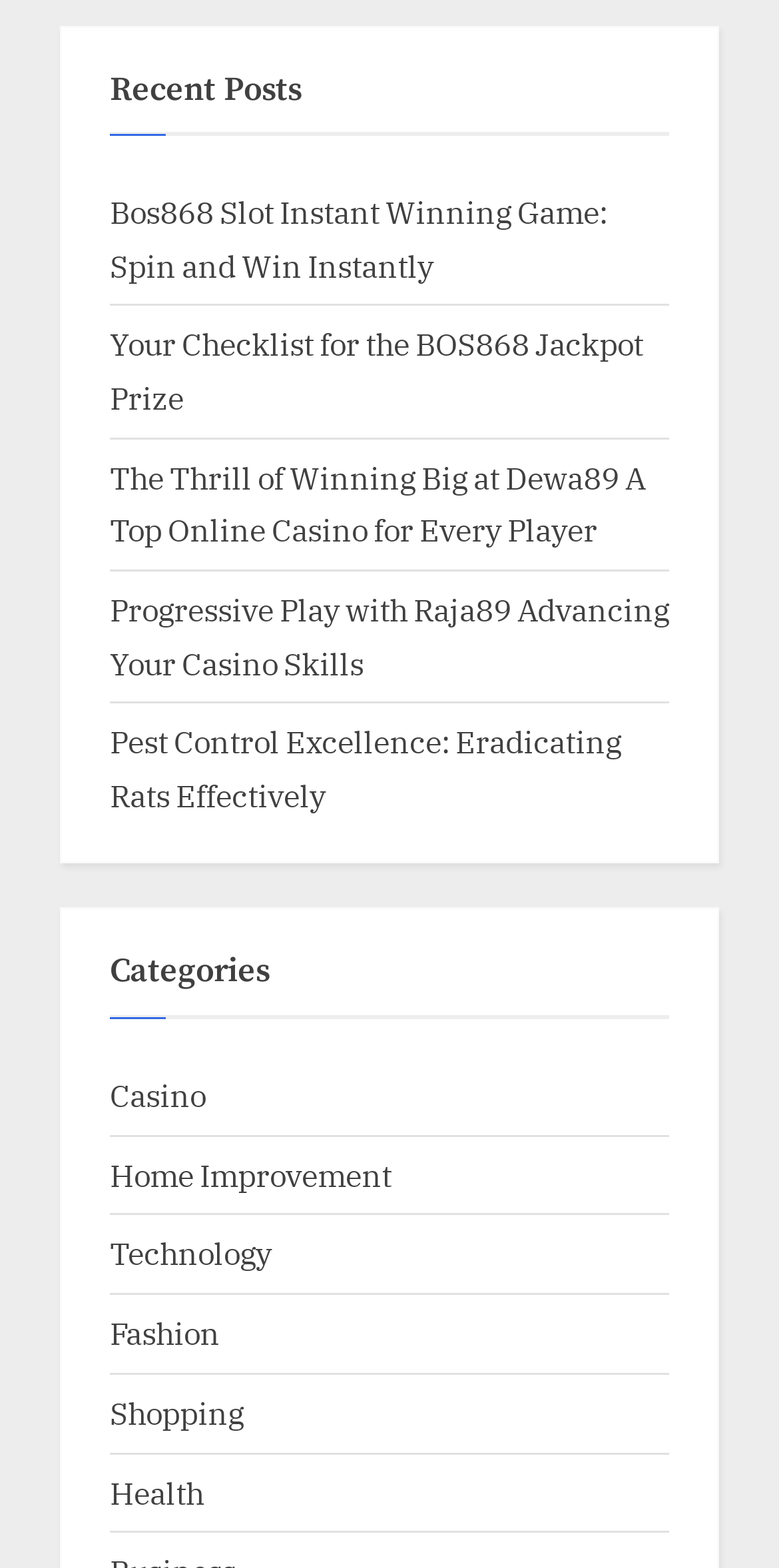What is the topic of the link 'The Thrill of Winning Big at Dewa89 A Top Online Casino for Every Player'?
Kindly answer the question with as much detail as you can.

By analyzing the link 'The Thrill of Winning Big at Dewa89 A Top Online Casino for Every Player', I determined that its topic is related to casinos, which falls under the 'Casino' category.